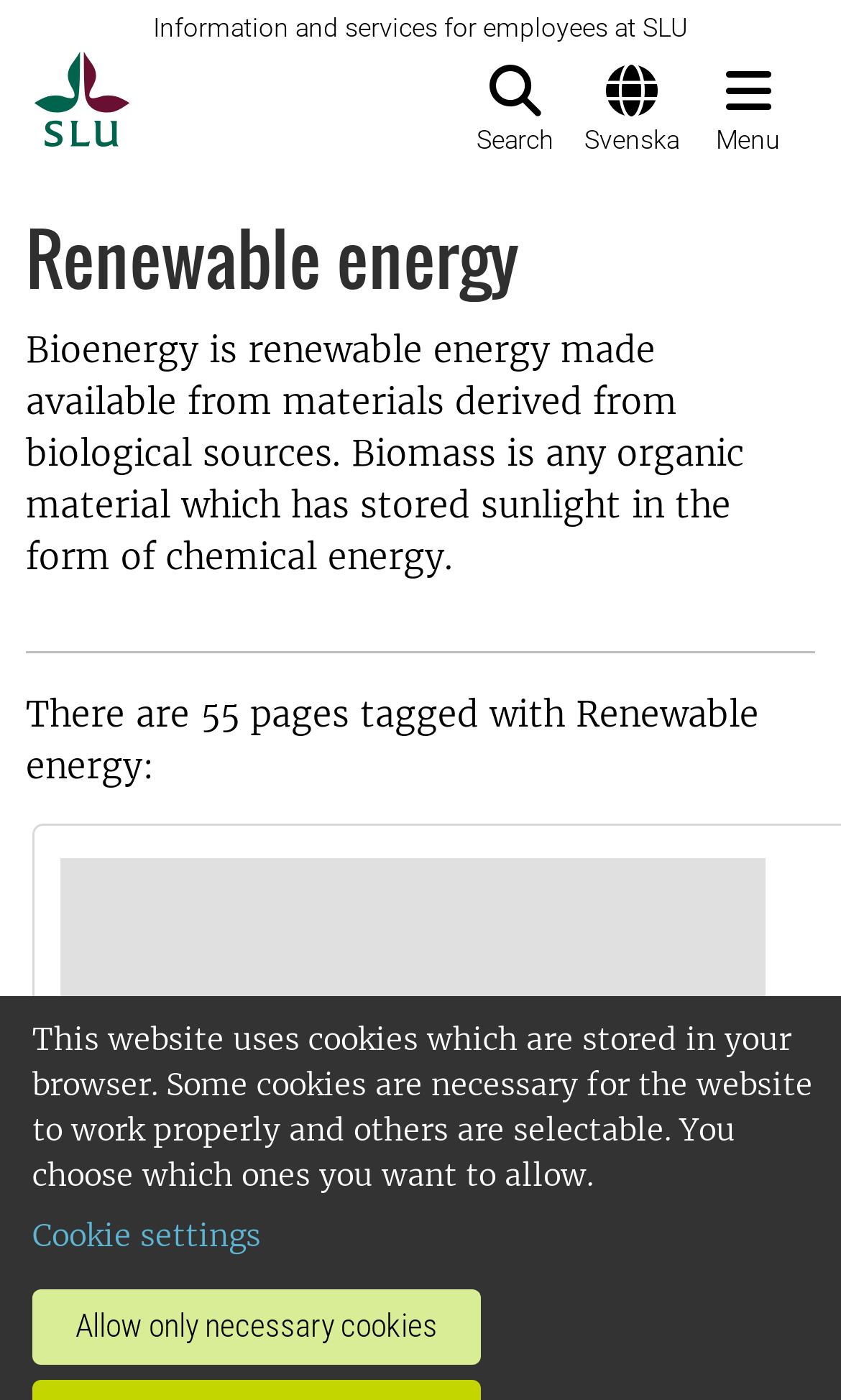Using details from the image, please answer the following question comprehensively:
What is the topic of the webpage?

I determined the topic of the webpage by looking at the heading 'Renewable energy' and the static text 'Bioenergy is renewable energy made available from materials derived from biological sources.' which suggests that the webpage is discussing renewable energy.